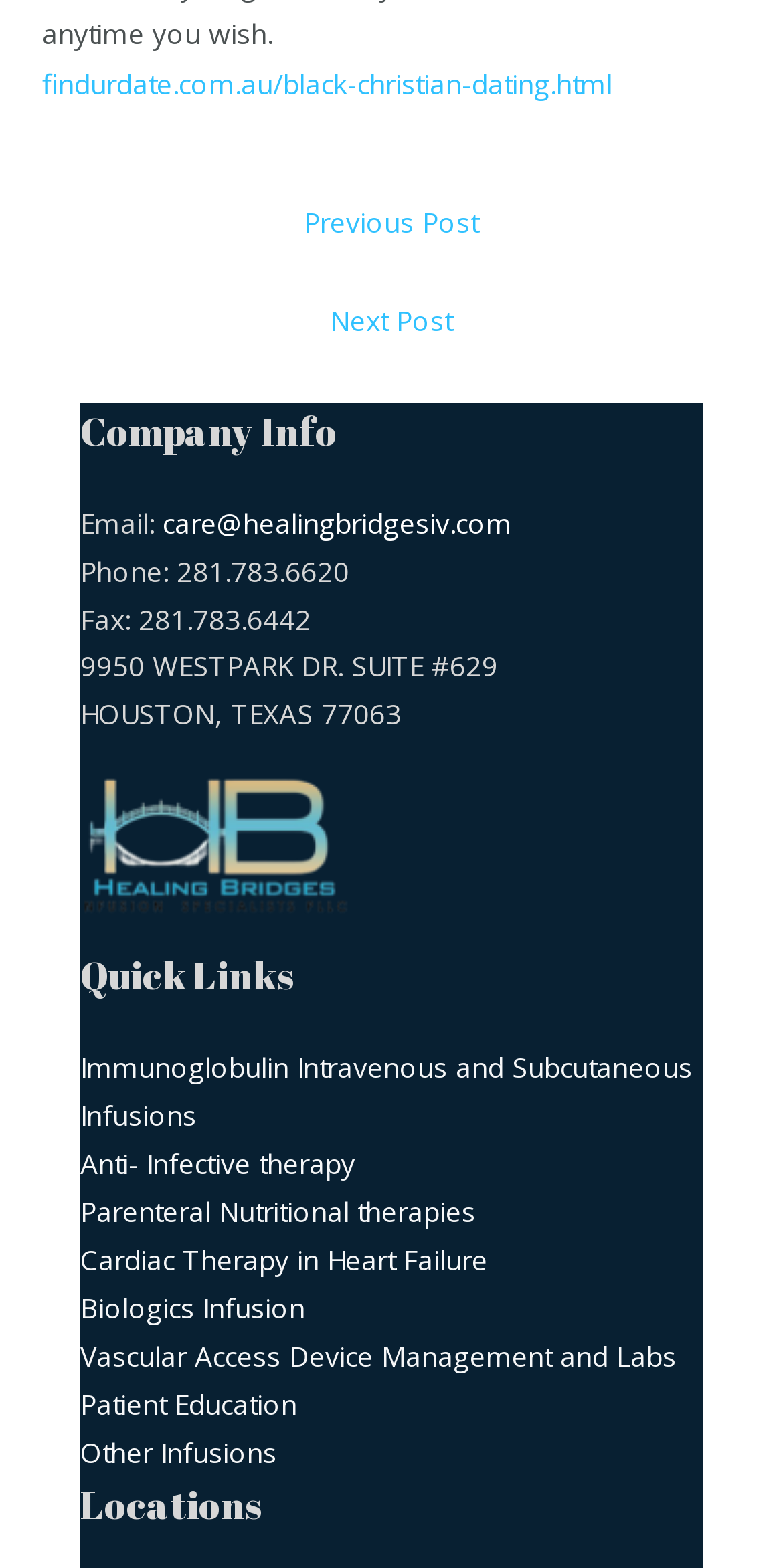What is the fax number?
Give a single word or phrase answer based on the content of the image.

281.783.6442